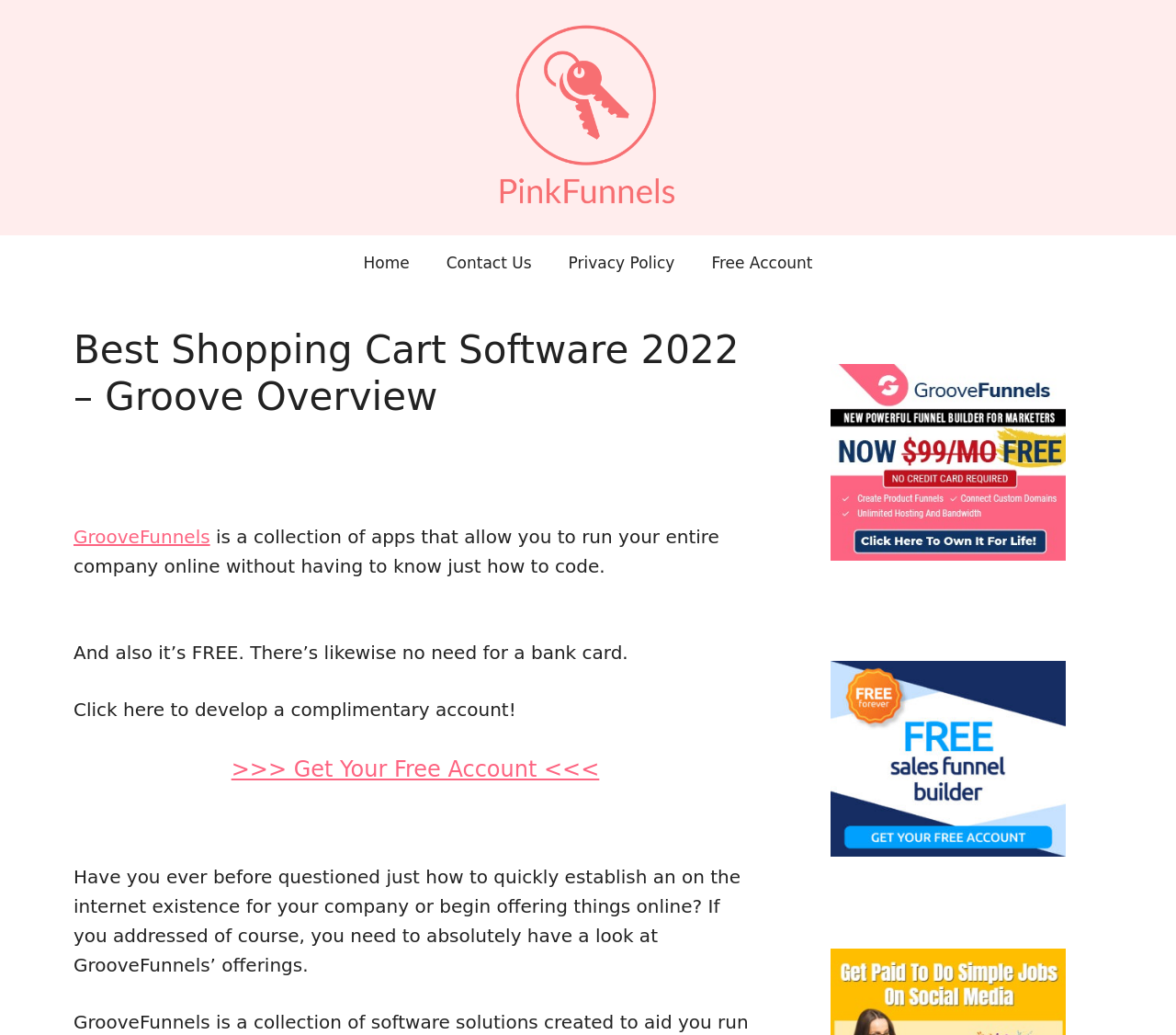Based on the element description: "alt="PinkFunnels.com"", identify the UI element and provide its bounding box coordinates. Use four float numbers between 0 and 1, [left, top, right, bottom].

[0.367, 0.102, 0.633, 0.123]